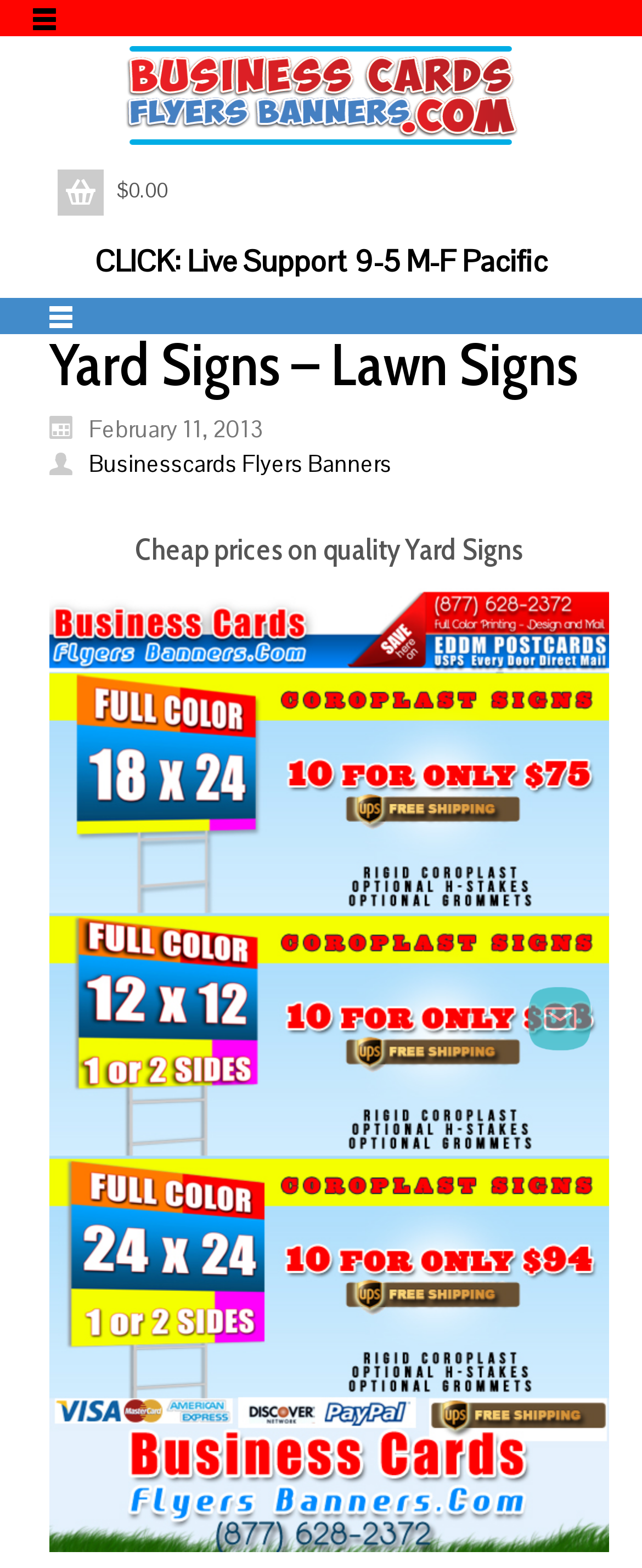Use a single word or phrase to answer the question: 
What is the type of material used for the yard signs?

4mm White Coroplast